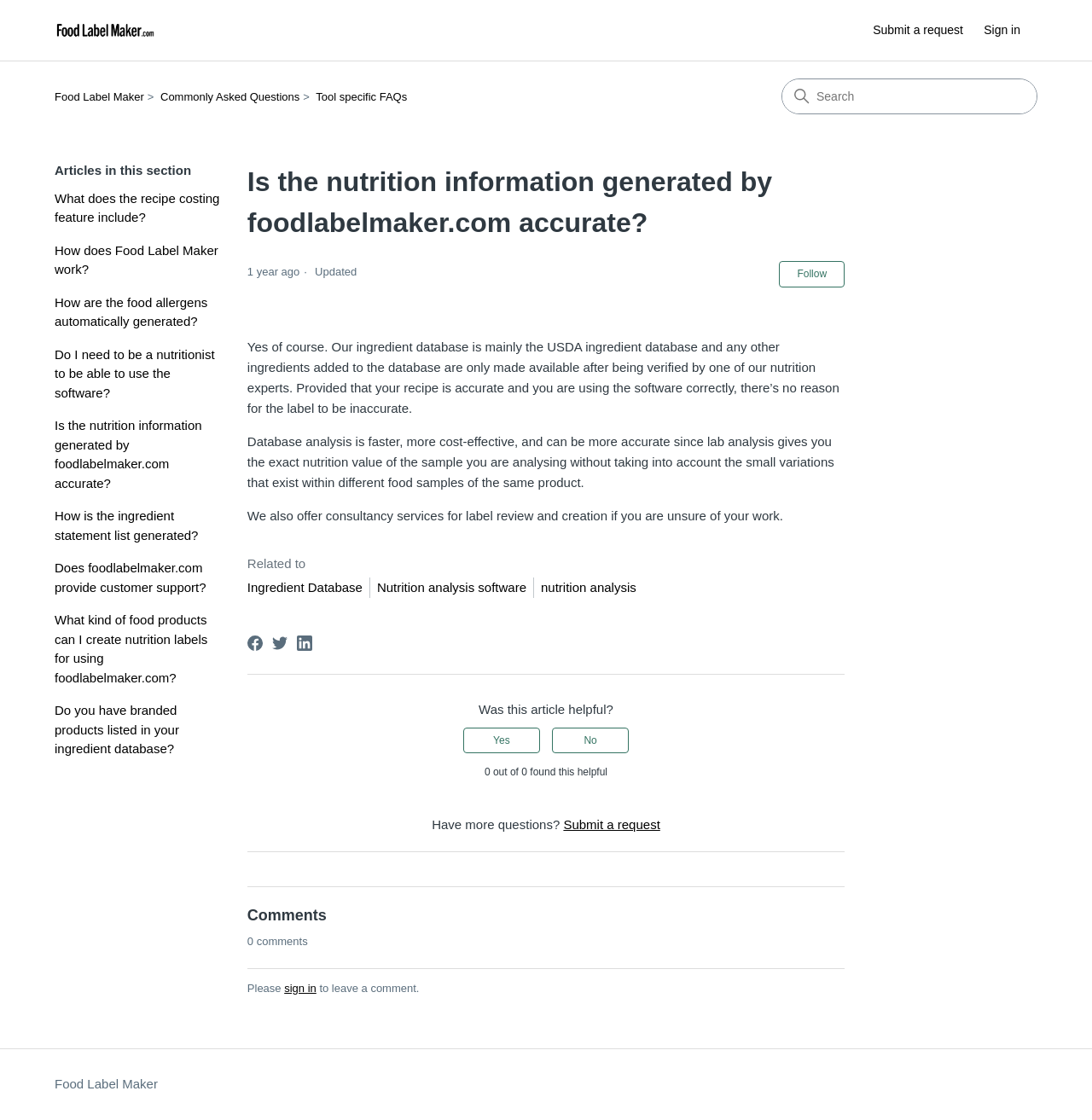What is the purpose of the 'Follow Article' button?
Please provide a comprehensive answer based on the visual information in the image.

The 'Follow Article' button is likely used to allow users to follow the article and receive updates or notifications when the article is updated. This is inferred from the button's text and its location near the article title.